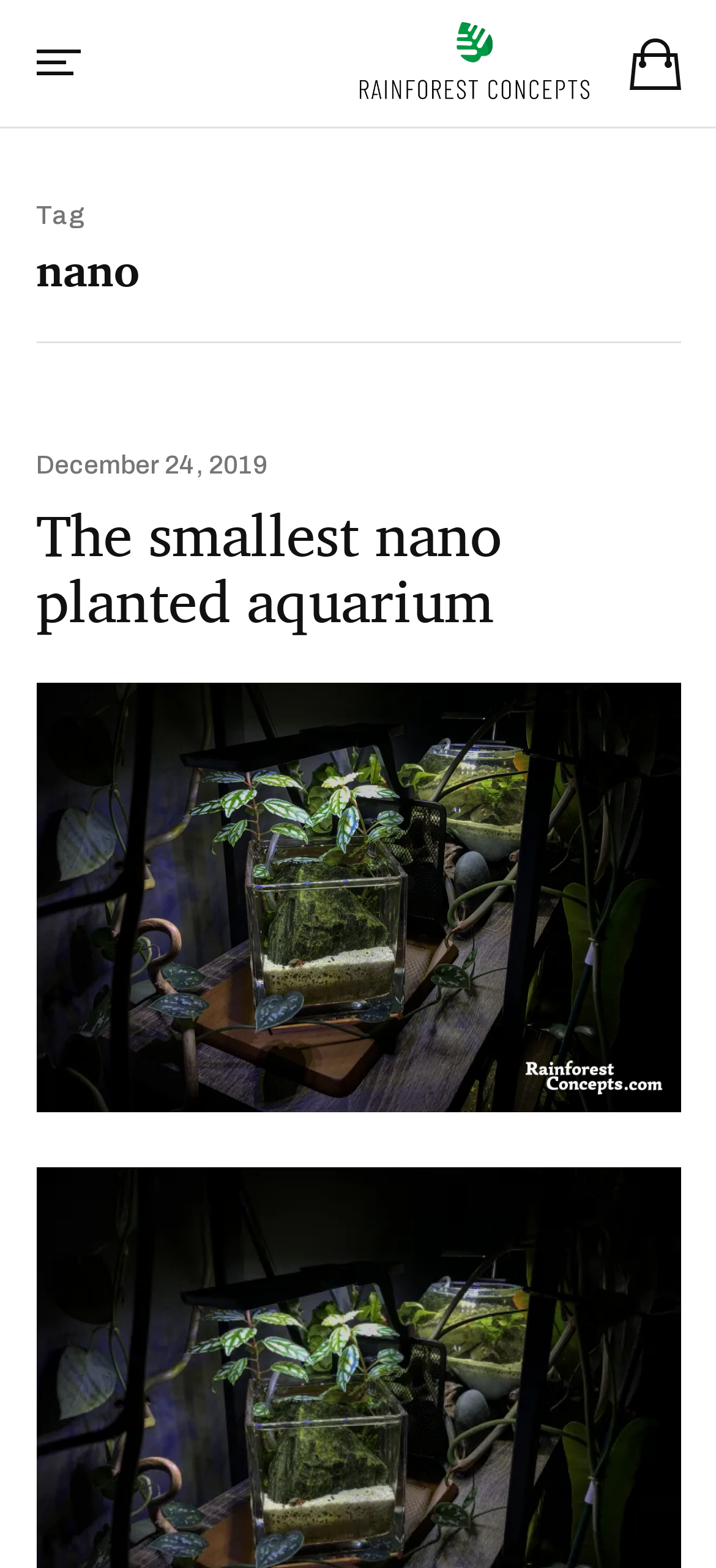Give a one-word or one-phrase response to the question:
What is the date of the article?

December 24, 2019